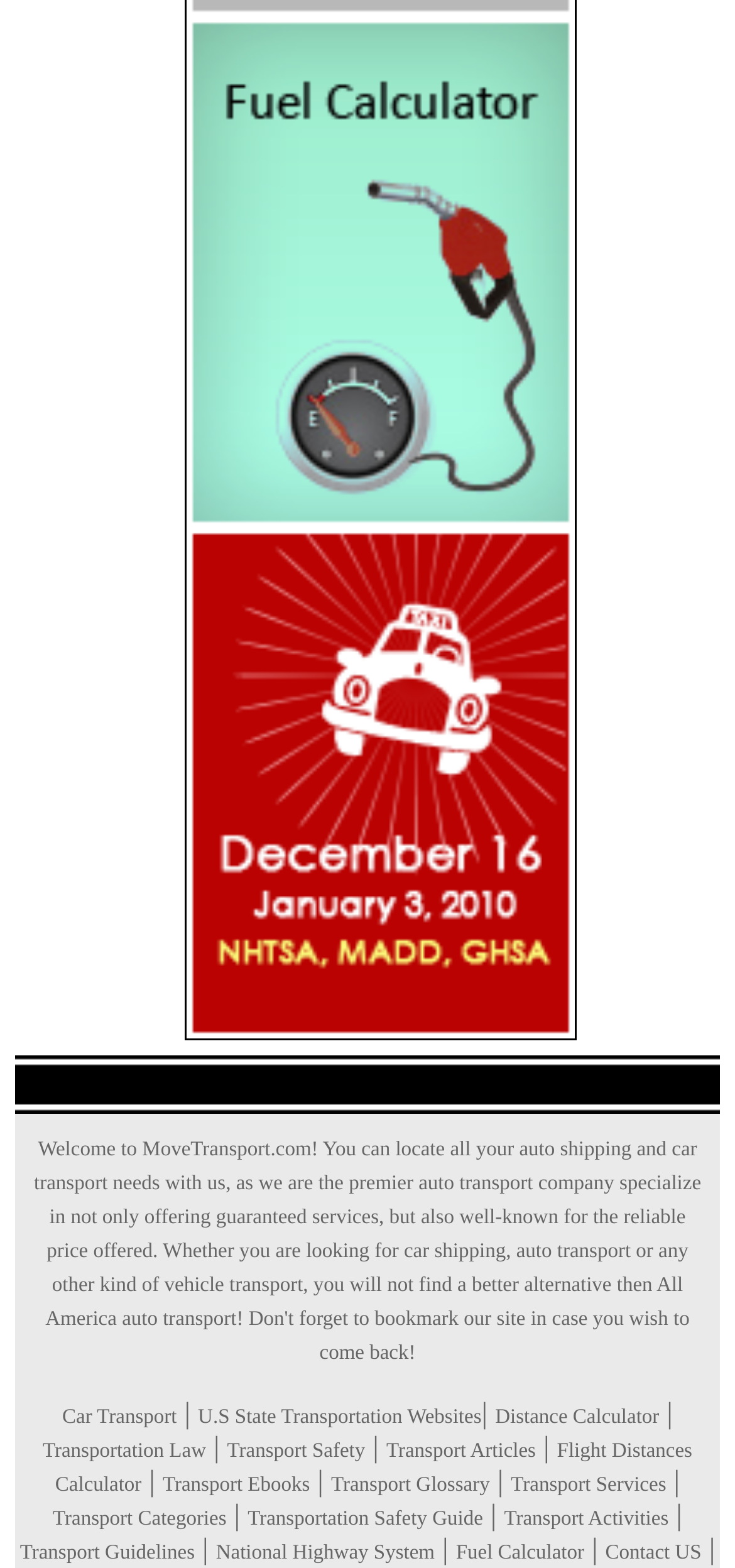What is the topic of the webpage? Using the information from the screenshot, answer with a single word or phrase.

Transportation